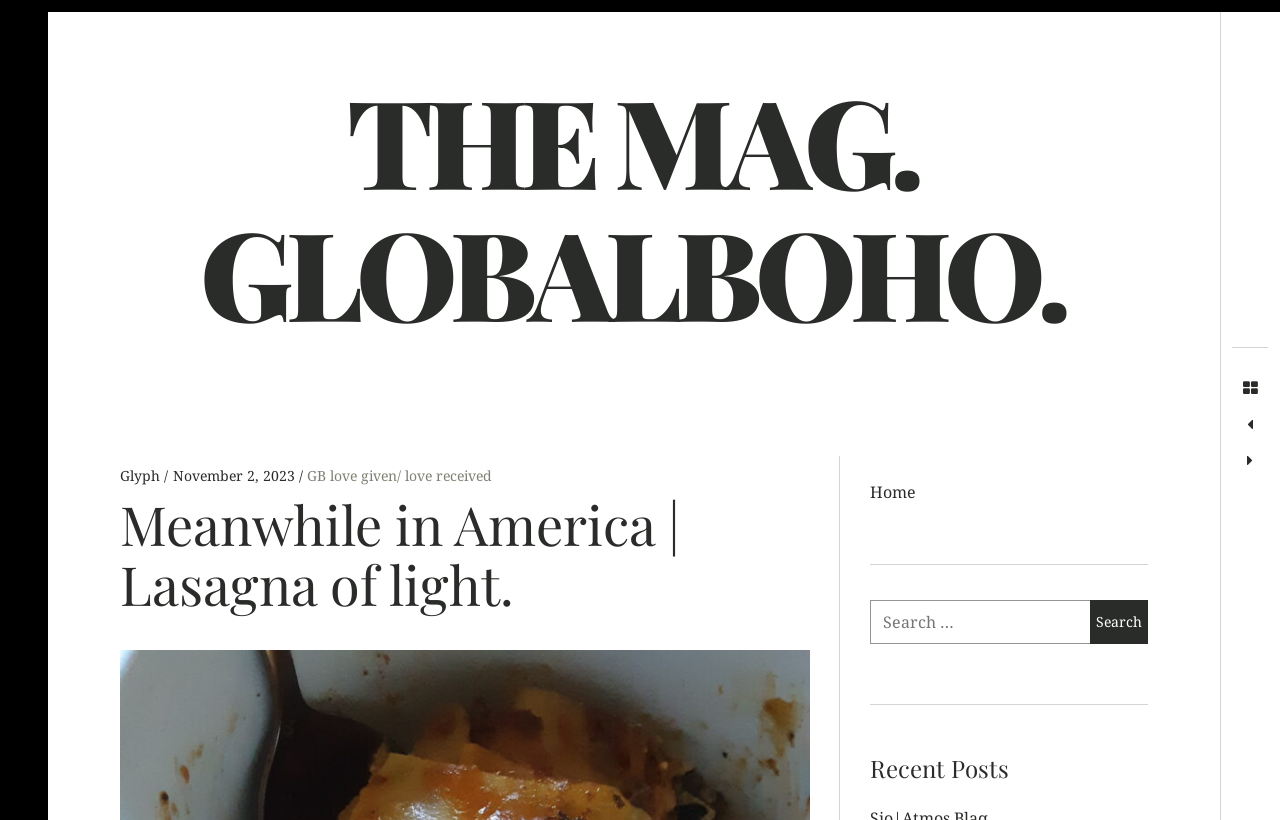Kindly provide the bounding box coordinates of the section you need to click on to fulfill the given instruction: "Check the latest article".

[0.962, 0.452, 0.991, 0.496]